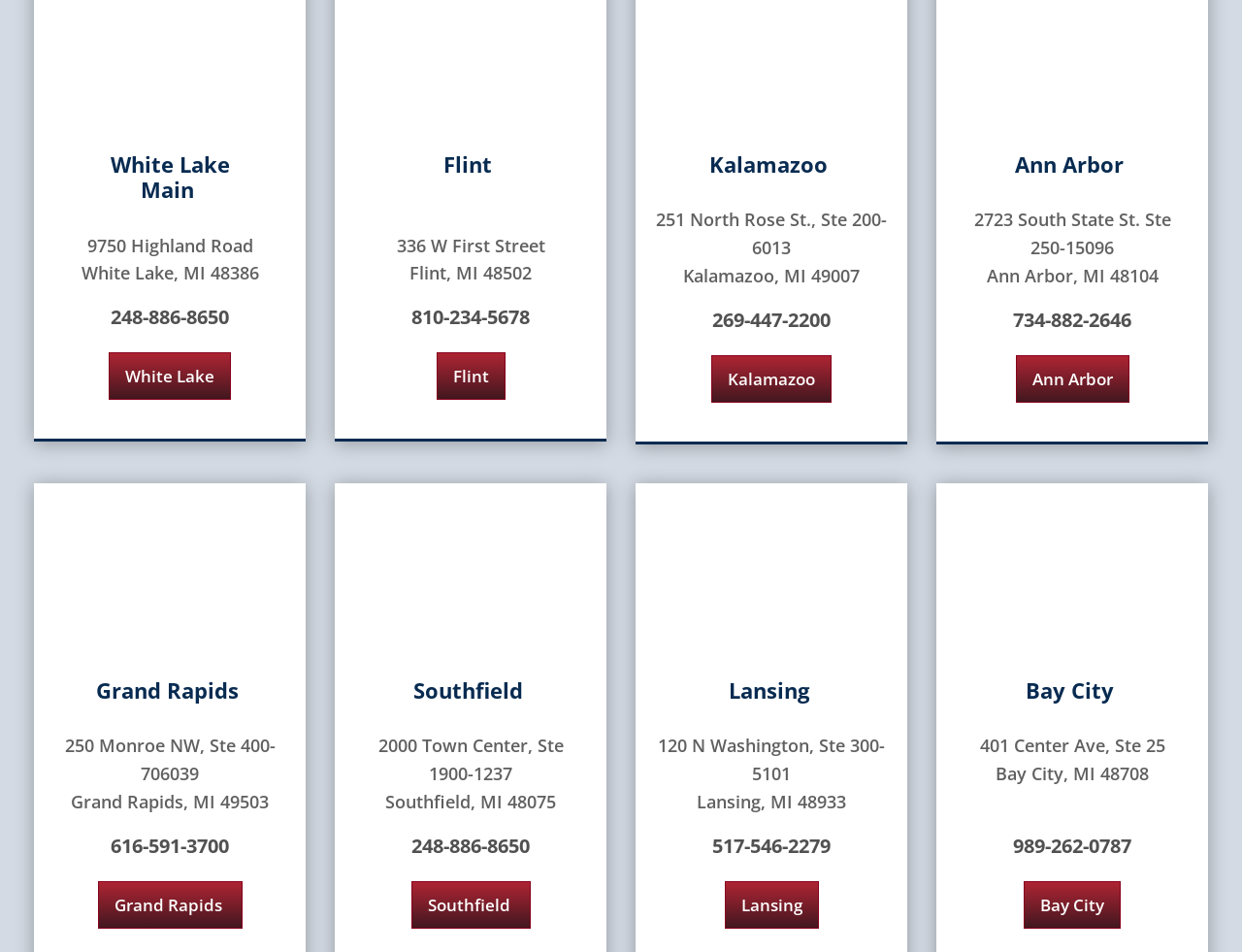Please identify the bounding box coordinates of the element's region that should be clicked to execute the following instruction: "Get directions to Kalamazoo". The bounding box coordinates must be four float numbers between 0 and 1, i.e., [left, top, right, bottom].

[0.571, 0.159, 0.671, 0.186]